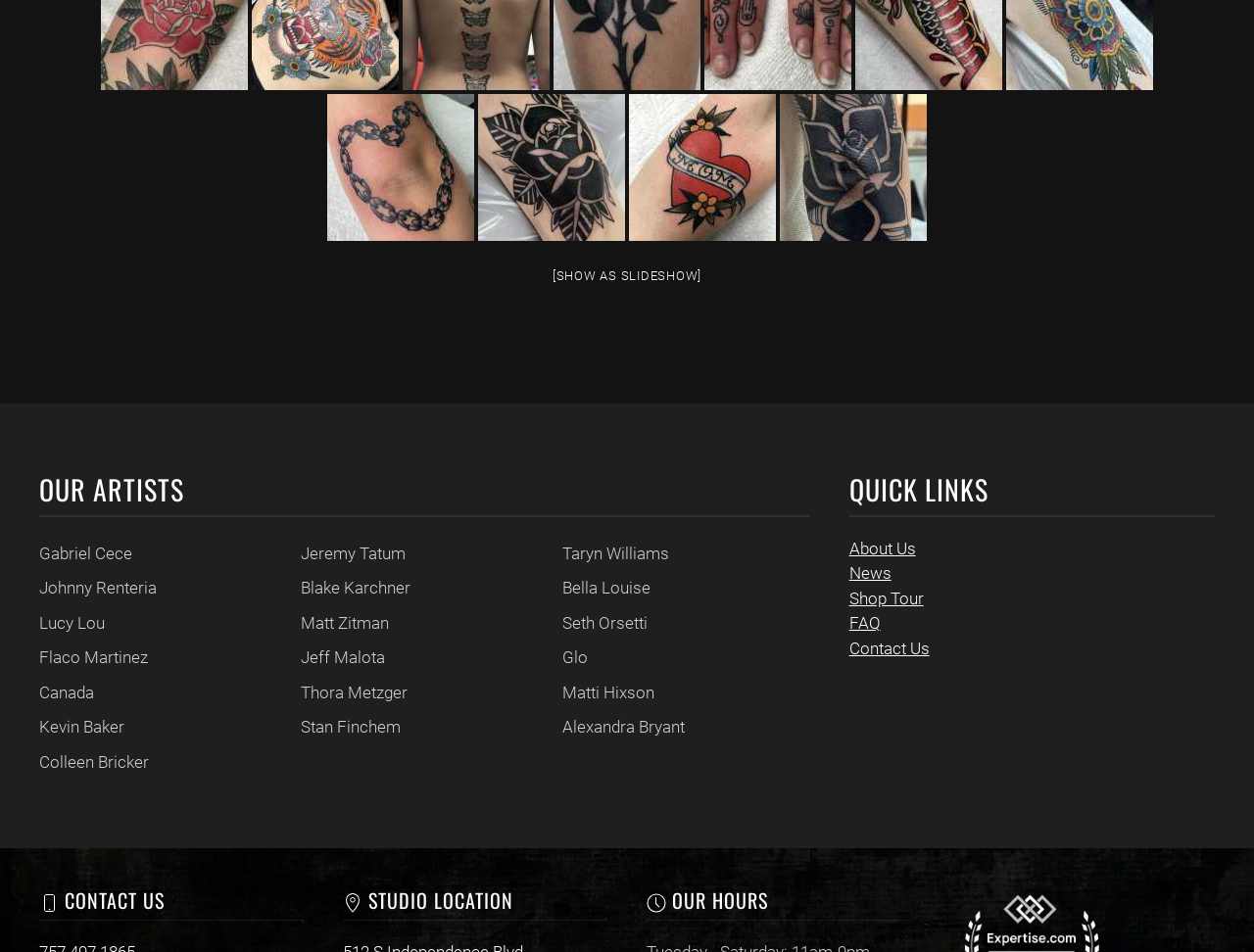How many artists are listed on this webpage?
Answer the question using a single word or phrase, according to the image.

17